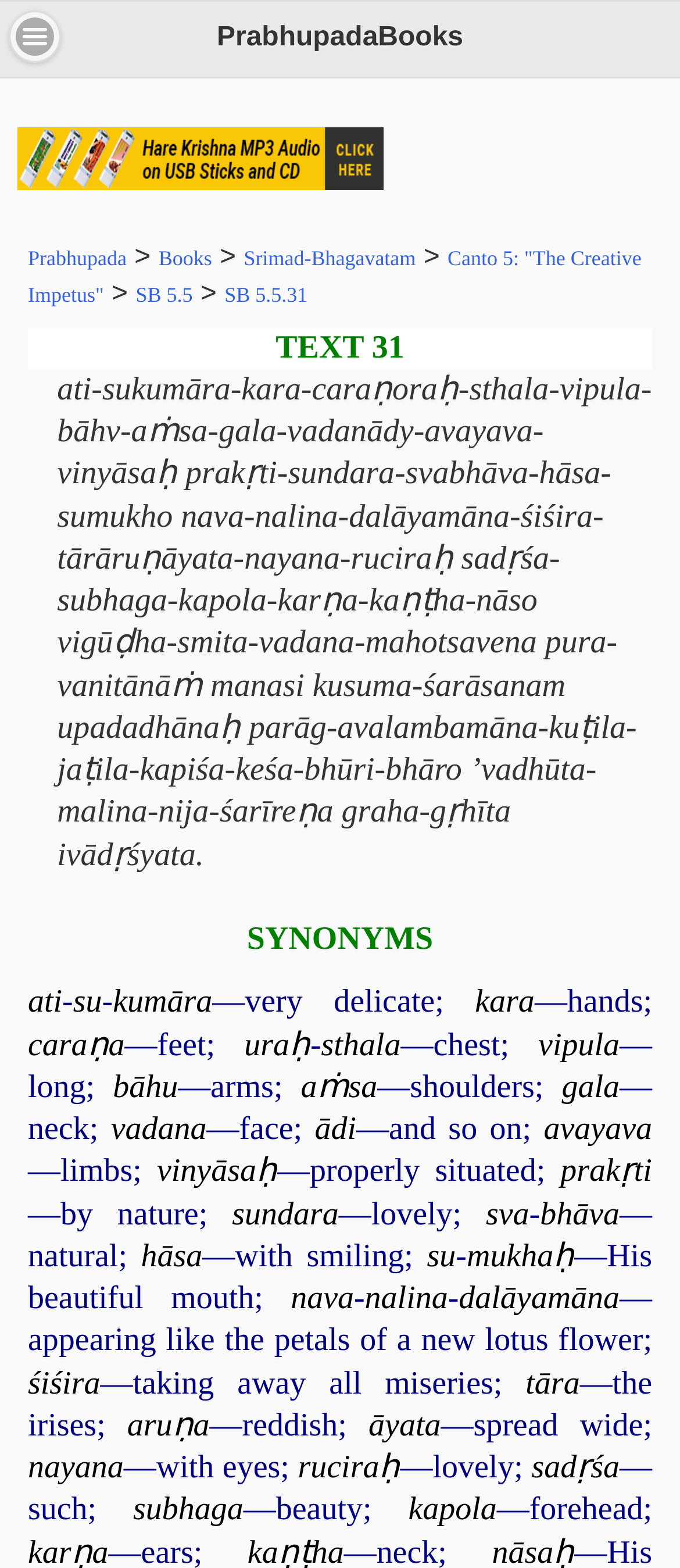Can you look at the image and give a comprehensive answer to the question:
What is the meaning of 'ati-sukumāra-kara-caraṇoraḥ'?

I analyzed the text and its corresponding synonyms, and found that 'ati-sukumāra' means 'very delicate', 'kara' means 'hands', and 'caraṇoraḥ' means 'feet'.